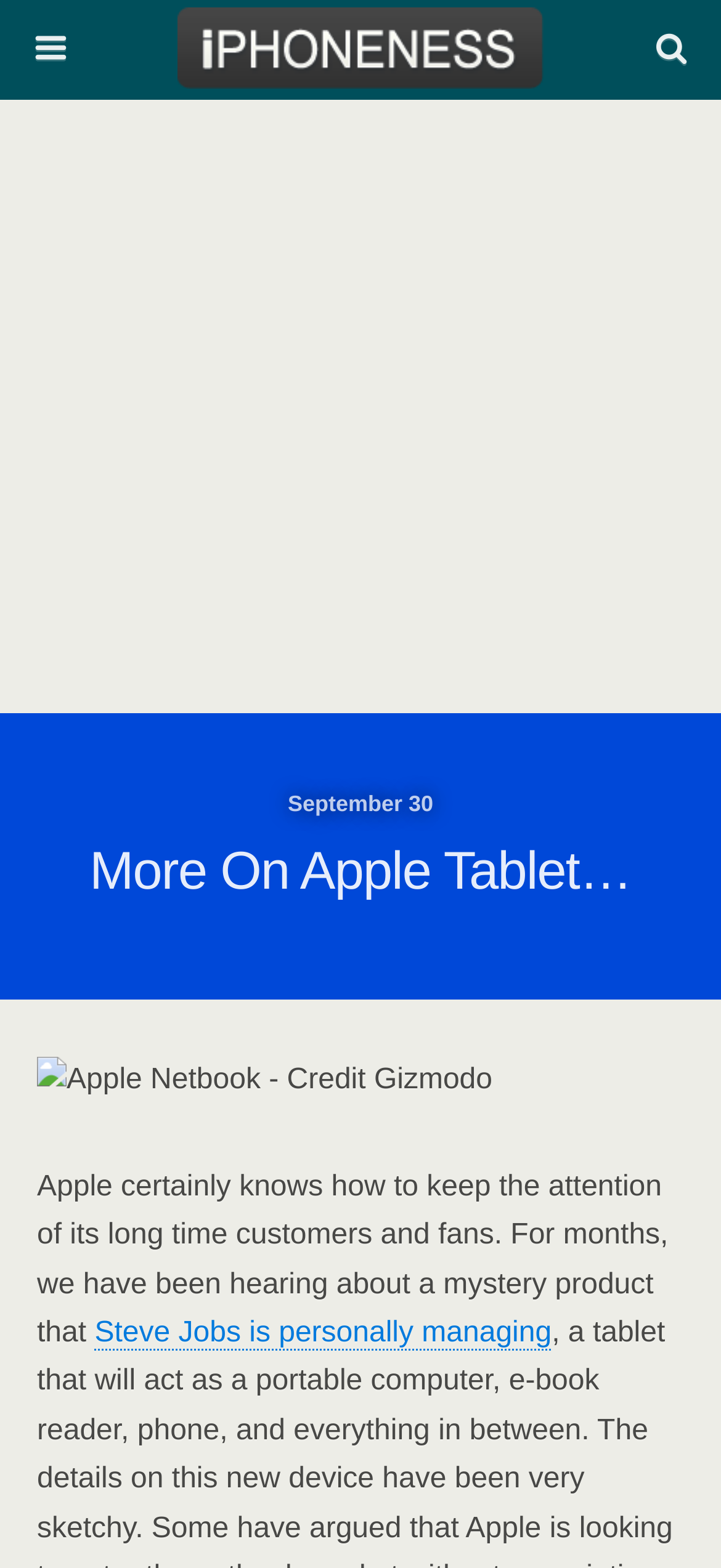What is the purpose of the textbox?
Please provide an in-depth and detailed response to the question.

I found the textbox with the placeholder text 'Search this website…' and a corresponding button 'Search' with bounding box coordinates [0.053, 0.07, 0.756, 0.098] and [0.767, 0.07, 0.947, 0.098] respectively, indicating that the purpose of the textbox is to search the website.